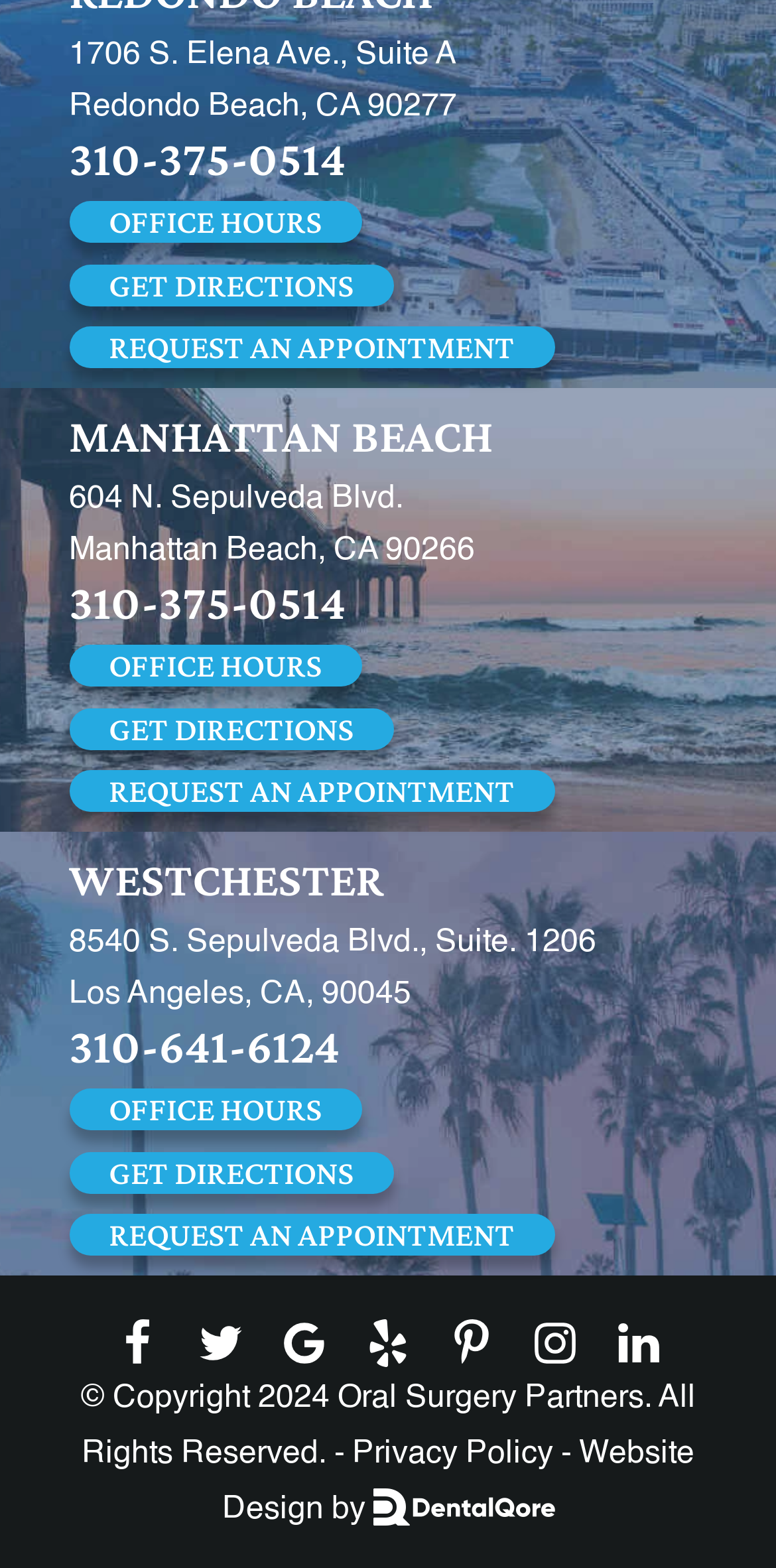Find the bounding box coordinates of the area to click in order to follow the instruction: "Click the 'GET DIRECTIONS' link for the Westchester office".

[0.088, 0.734, 0.506, 0.761]